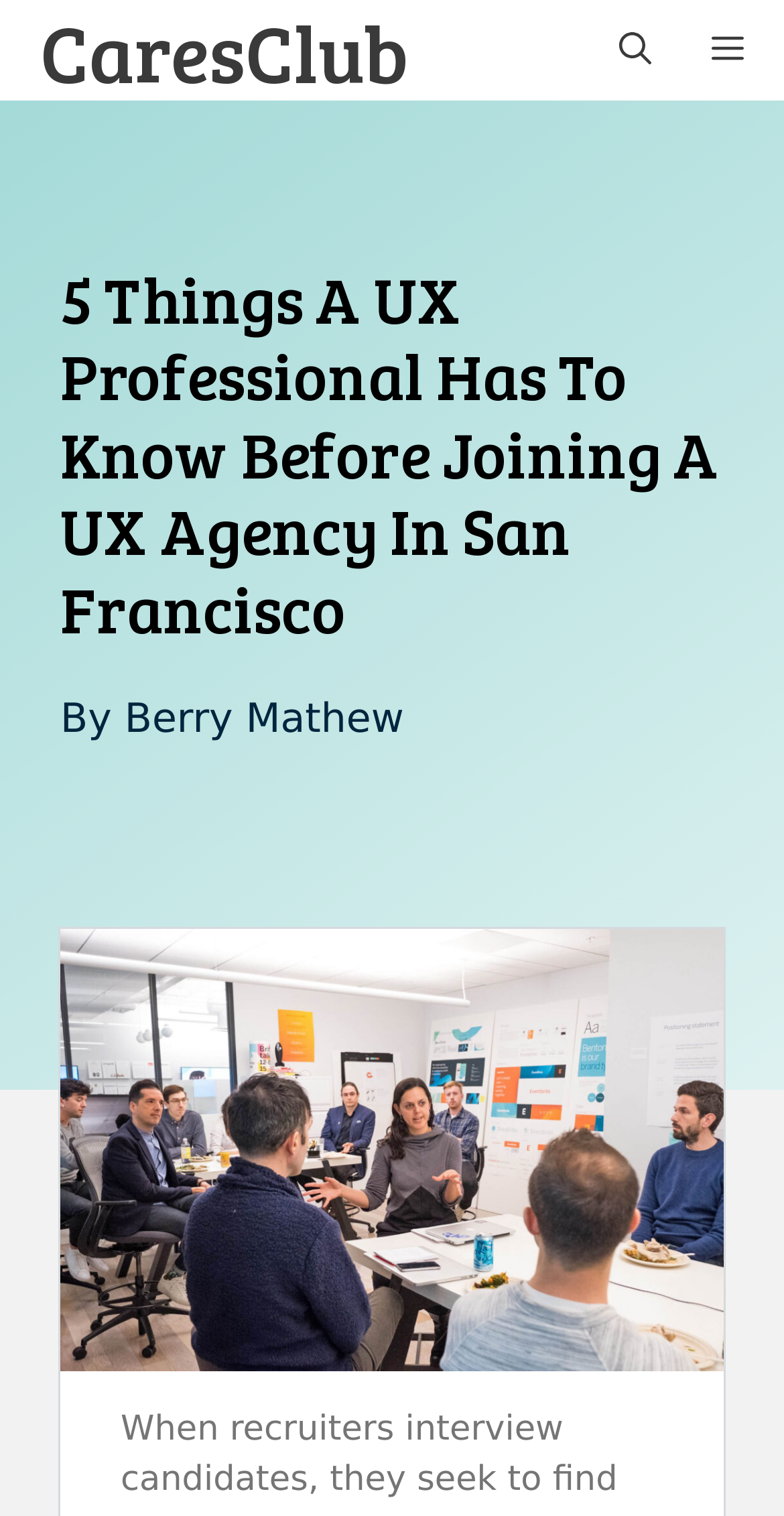What is the function of the 'MENU' button?
Carefully examine the image and provide a detailed answer to the question.

The 'MENU' button has a bounding box coordinate of [0.869, 0.0, 1.0, 0.066] and is described as 'expanded: False controls: mobile-menu'. This suggests that the button controls the mobile menu, and when clicked, it will expand or collapse the menu.